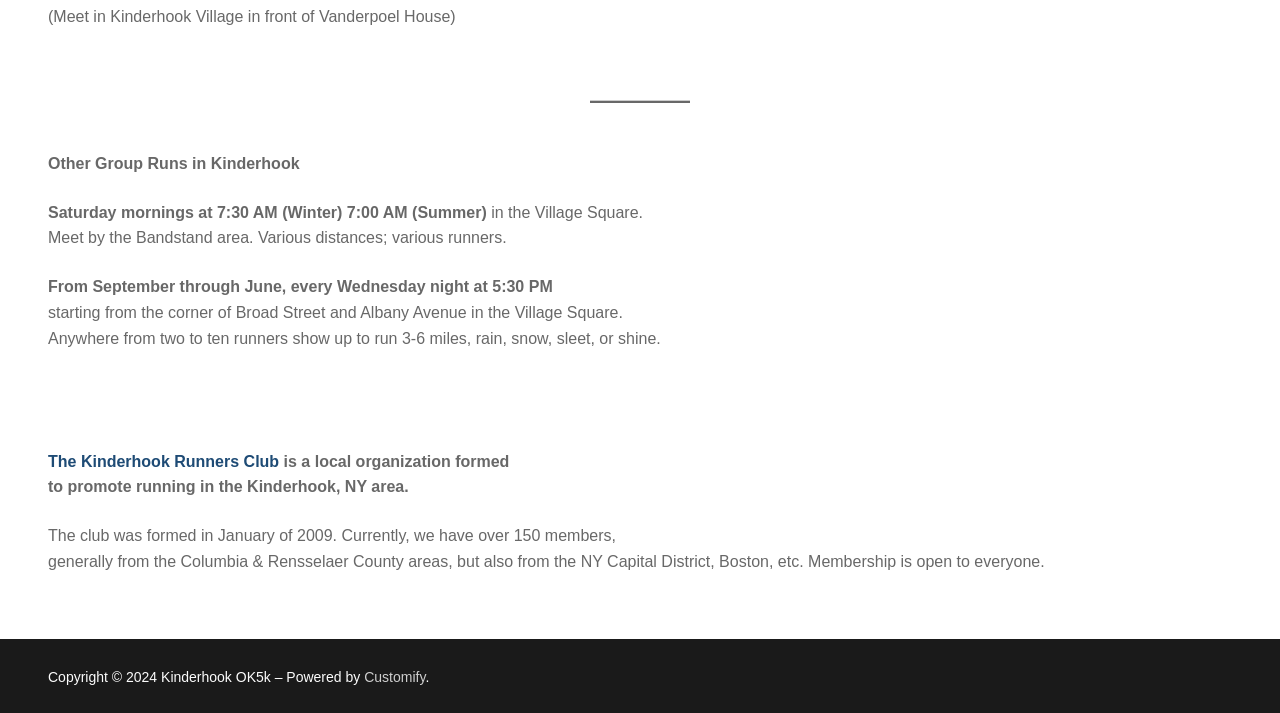Based on the element description The Kinderhook Runners Club, identify the bounding box coordinates for the UI element. The coordinates should be in the format (top-left x, top-left y, bottom-right x, bottom-right y) and within the 0 to 1 range.

[0.038, 0.635, 0.218, 0.659]